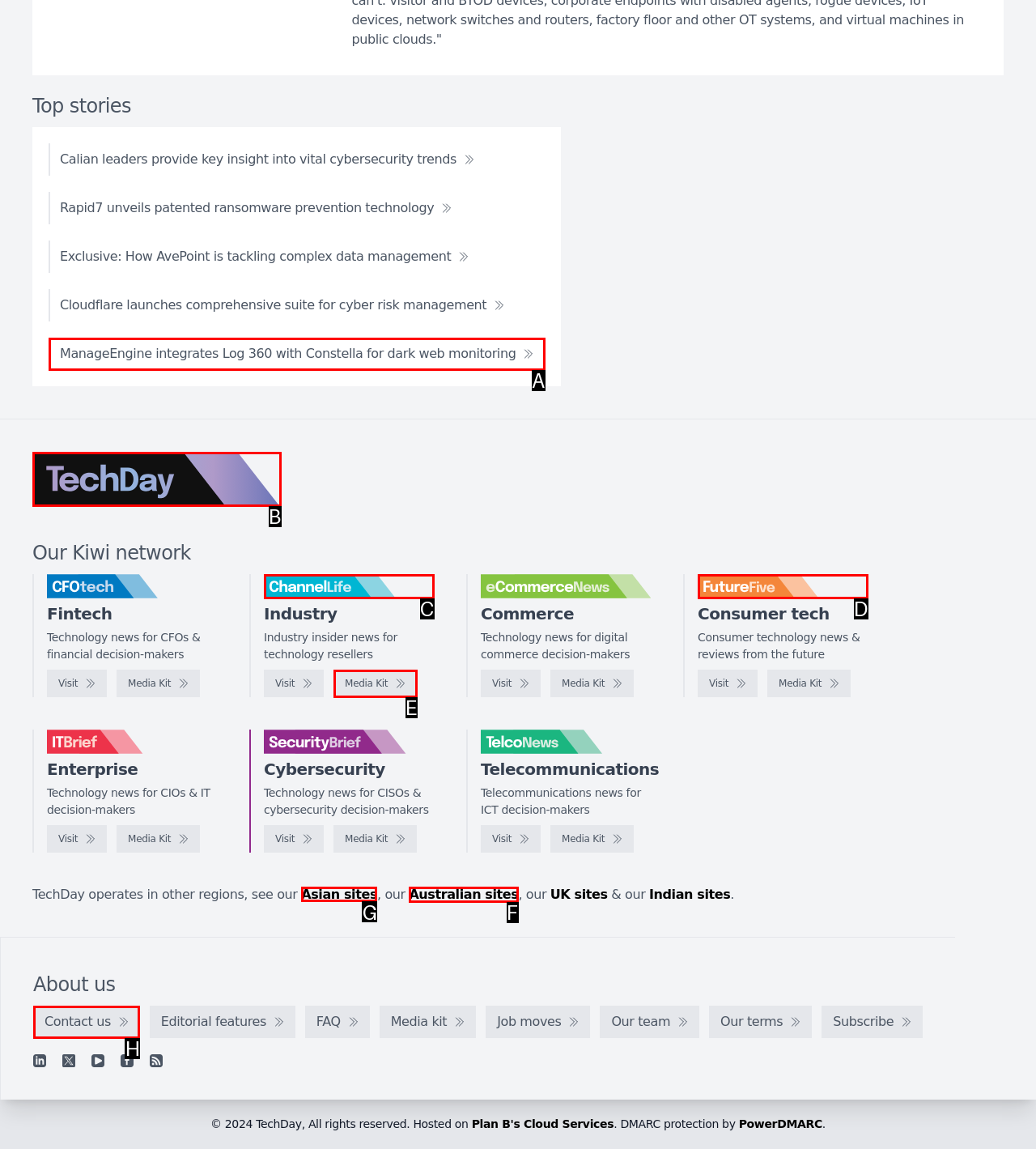Which option should you click on to fulfill this task: Explore the 'Asian sites' option? Answer with the letter of the correct choice.

G